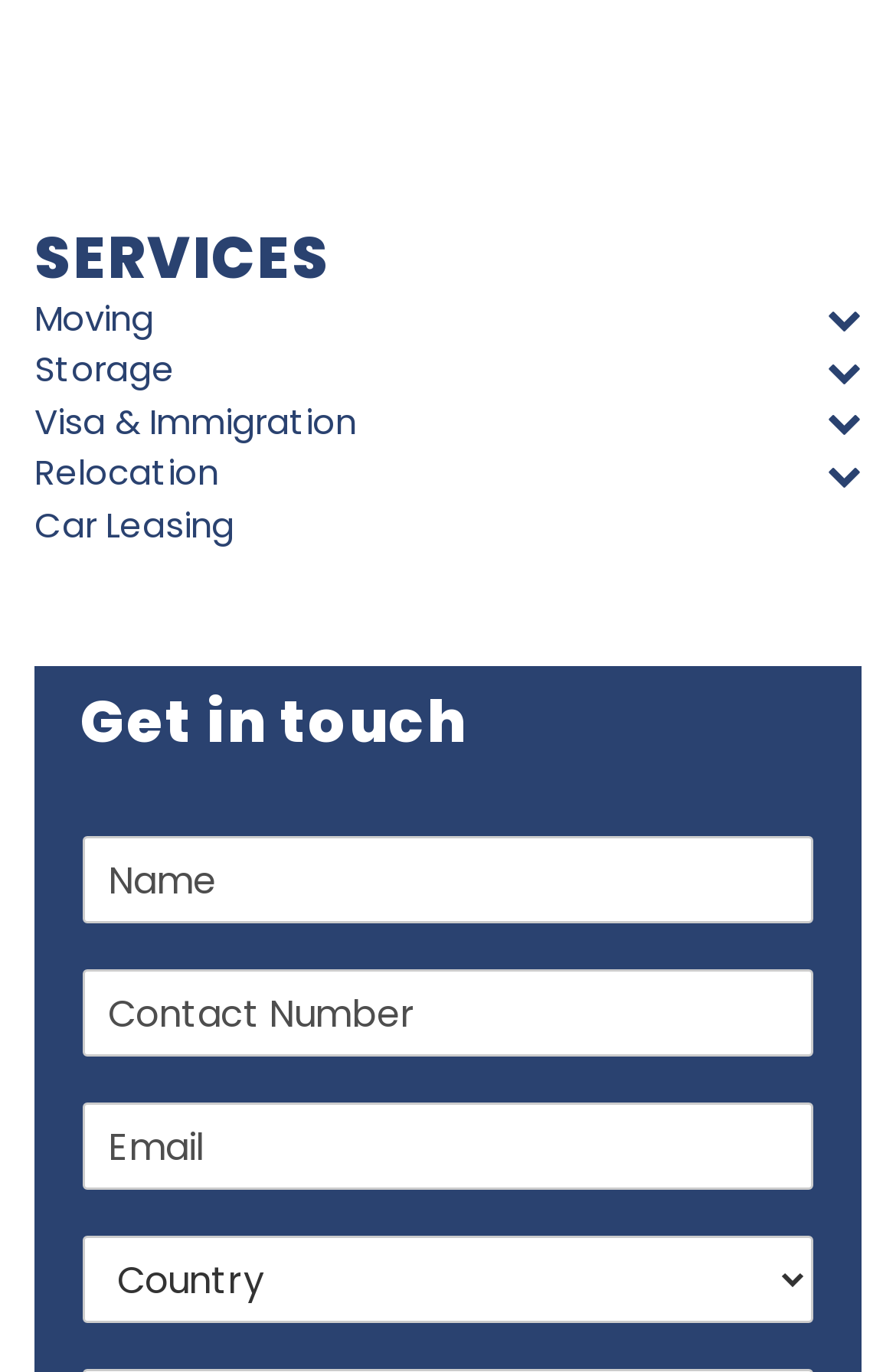How many services are listed?
Please provide a comprehensive answer based on the contents of the image.

I counted the number of generic elements with links underneath the 'SERVICES' heading, which are 'Moving', 'Storage', 'Visa & Immigration', 'Relocation', and 'Car Leasing'. Therefore, there are 5 services listed.